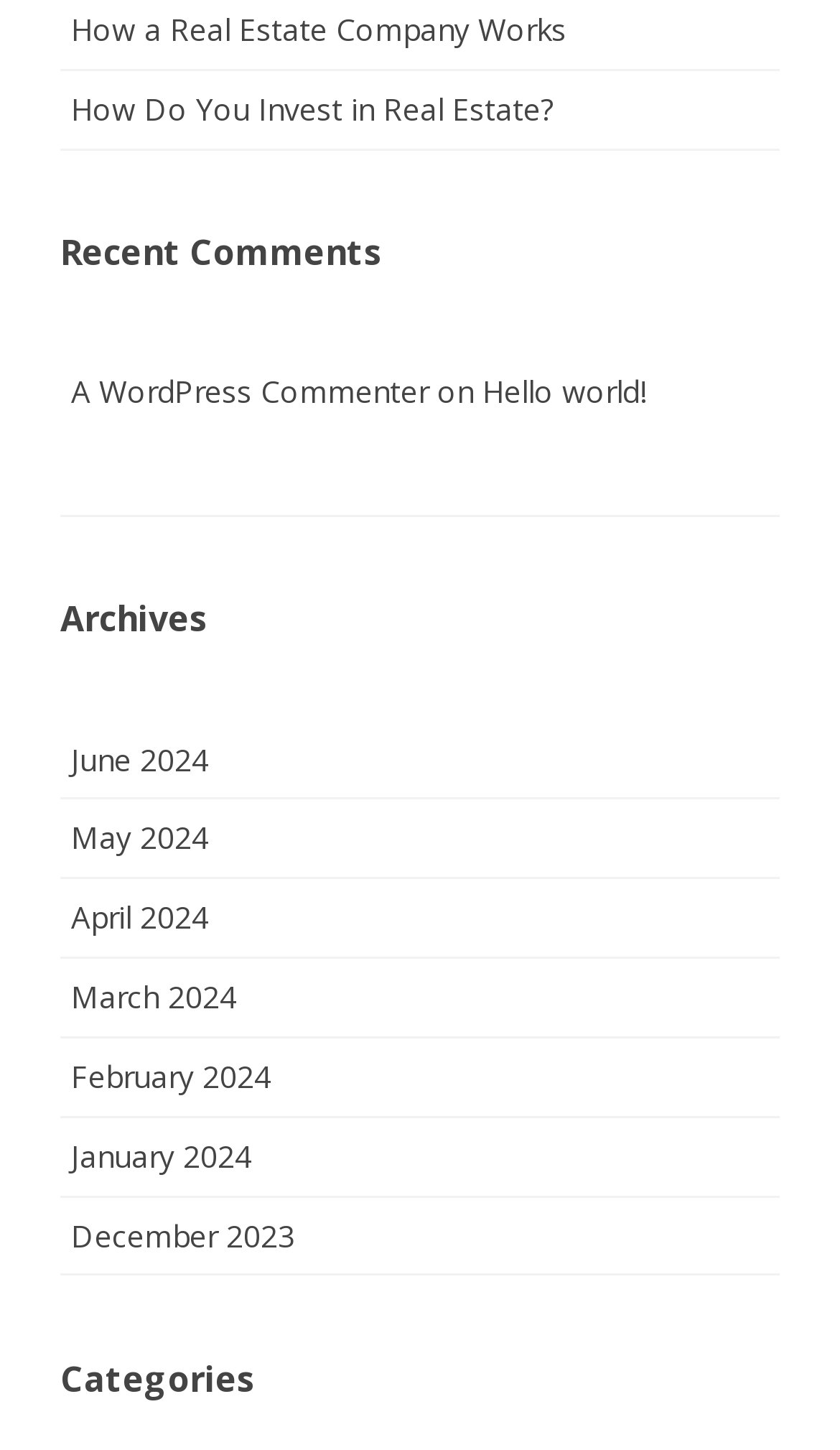Show the bounding box coordinates for the element that needs to be clicked to execute the following instruction: "View recent comments". Provide the coordinates in the form of four float numbers between 0 and 1, i.e., [left, top, right, bottom].

[0.072, 0.162, 0.928, 0.186]